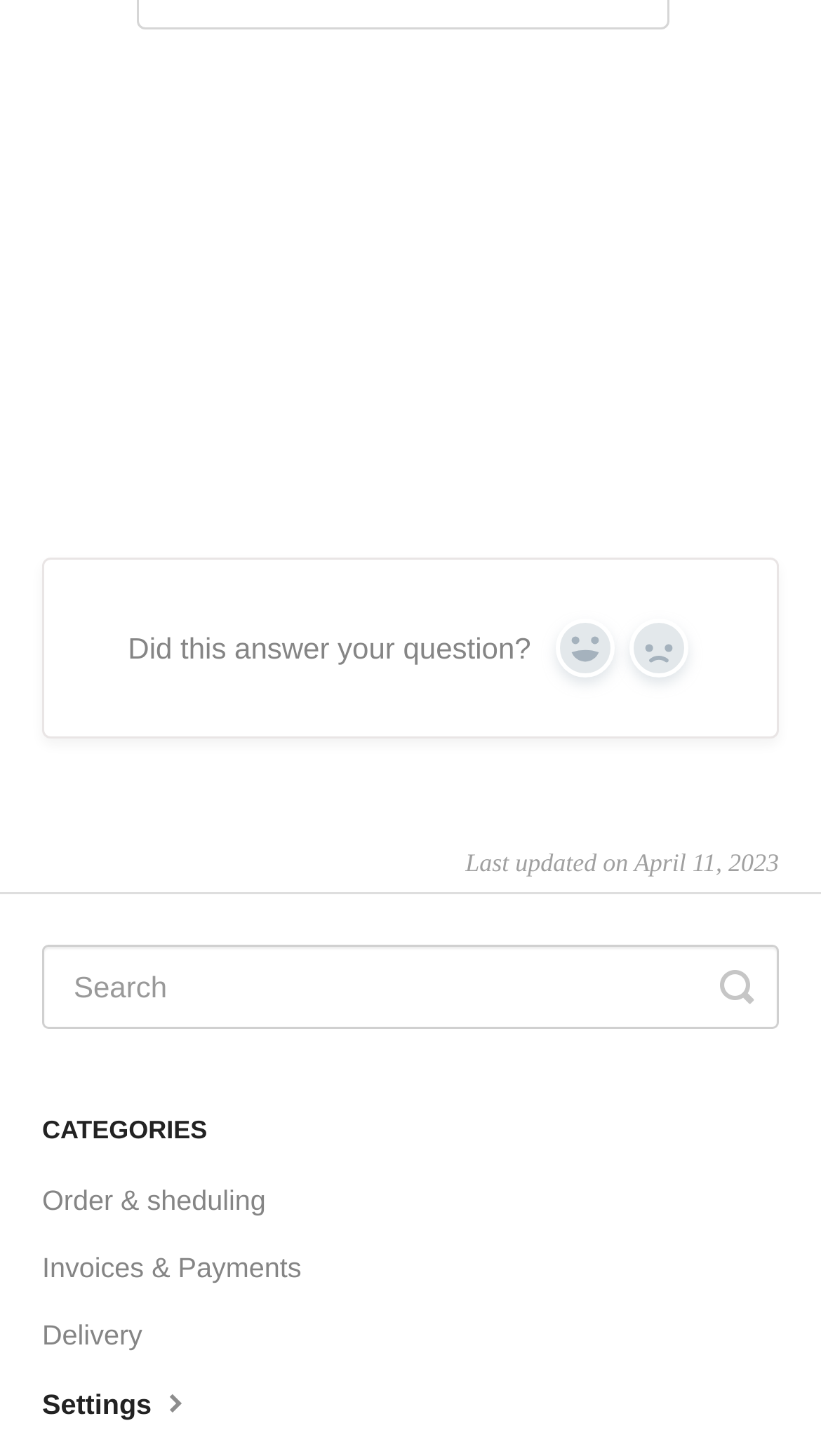What is the purpose of the 'Toggle Search' button?
Please respond to the question thoroughly and include all relevant details.

The 'Toggle Search' button is likely used to show or hide the search box, allowing users to easily access or minimize the search functionality.